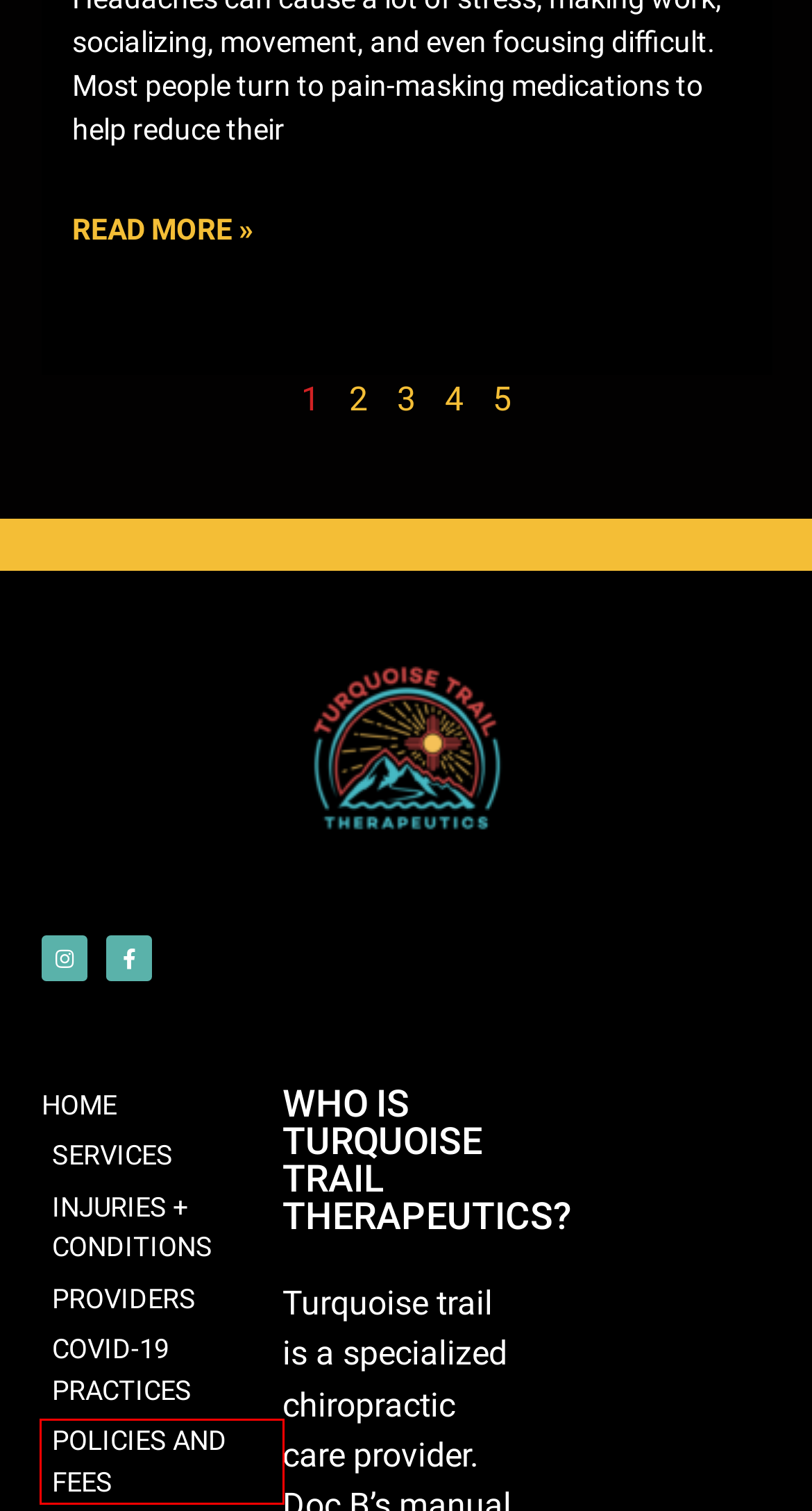Examine the screenshot of the webpage, which includes a red bounding box around an element. Choose the best matching webpage description for the page that will be displayed after clicking the element inside the red bounding box. Here are the candidates:
A. Doc B's Chiropractic Blog | Turquoise Trail Therapeutics
B. Providers | Turquoise Trail Therapeutics Santa Fe, New Mexico
C. Impact of CrossFit-Related Spinal Injuries : Clinical Journal of Sport Medicine
D. Neck Pain
E. Healthy Habits and Resolutions - Turquoise Trail Therapeutics
F. Pain and Posture, and Working from Home | Chiropractic Tips
G. Policies and Fees - Turquoise Trail Therapeutics
H. How Pro Athletes Deal with Pain - Turquoise Trail Therapeutics

G